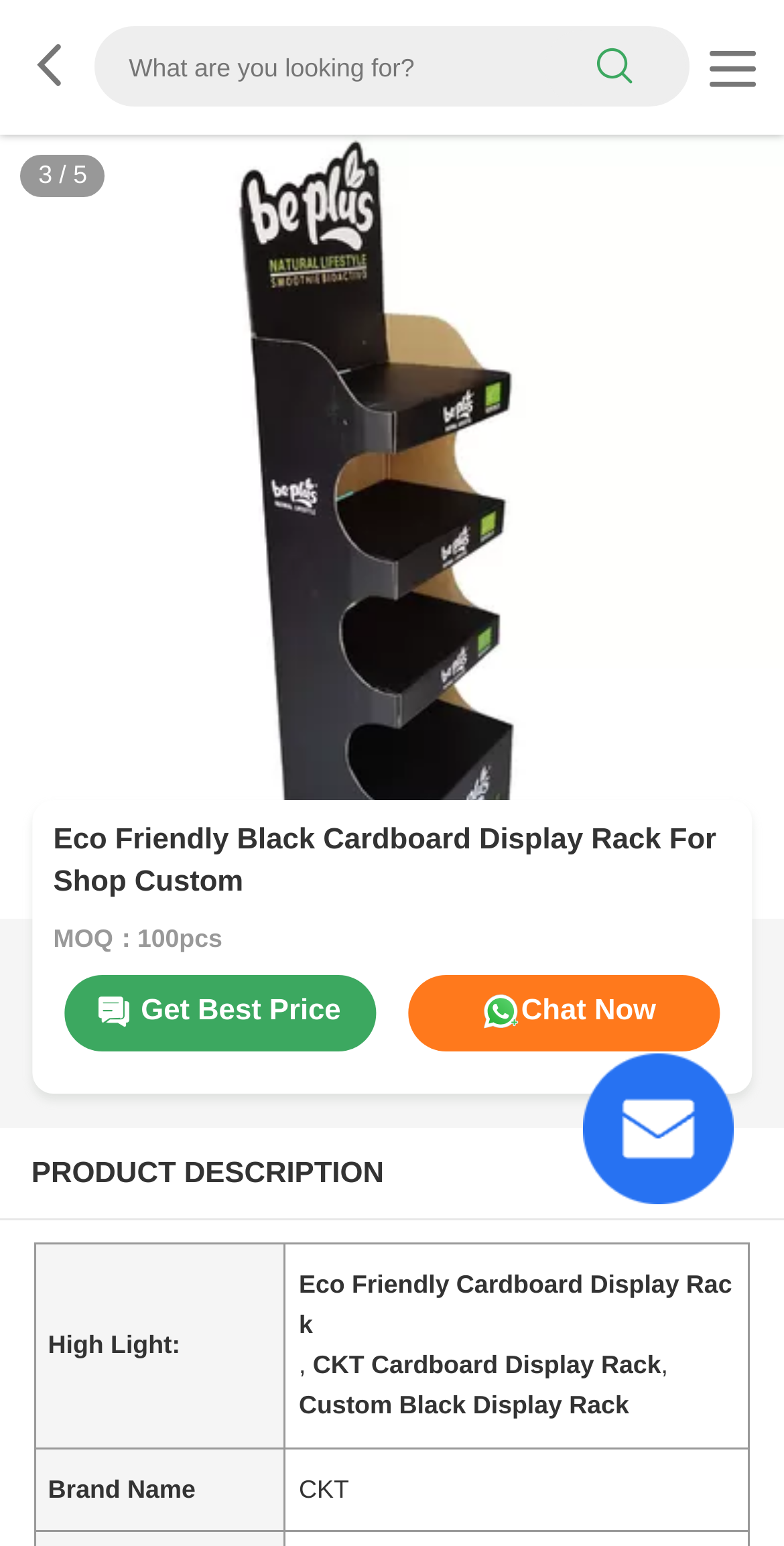Offer a detailed explanation of the webpage layout and contents.

This webpage is about a product, specifically an Eco Friendly Black Cardboard Display Rack For Shop Custom. At the top, there is a search bar with a search button on the right side, accompanied by a link with a icon. Below this, there is a prominent image of the product, taking up most of the width of the page.

On the right side of the page, there is a "Request A Quote" button with an image, positioned near the top. Above this button, there is a link with a icon. 

The product title, "Eco Friendly Black Cardboard Display Rack For Shop Custom", is displayed prominently in the middle of the page. Below this, there is a brief description of the product, including the minimum order quantity (MOQ) of 100 pieces. 

There are two links, "Get Best Price" and "Chat Now", positioned side by side, below the product description. 

Further down the page, there is a section titled "PRODUCT DESCRIPTION", which contains a table with two rows. The first row has a heading "High Light:" and a description of the product, including its features. The second row has a heading "Brand Name" and the brand name "CKT". 

At the very top left of the page, there are five small images, all with the same "video-logo" description.